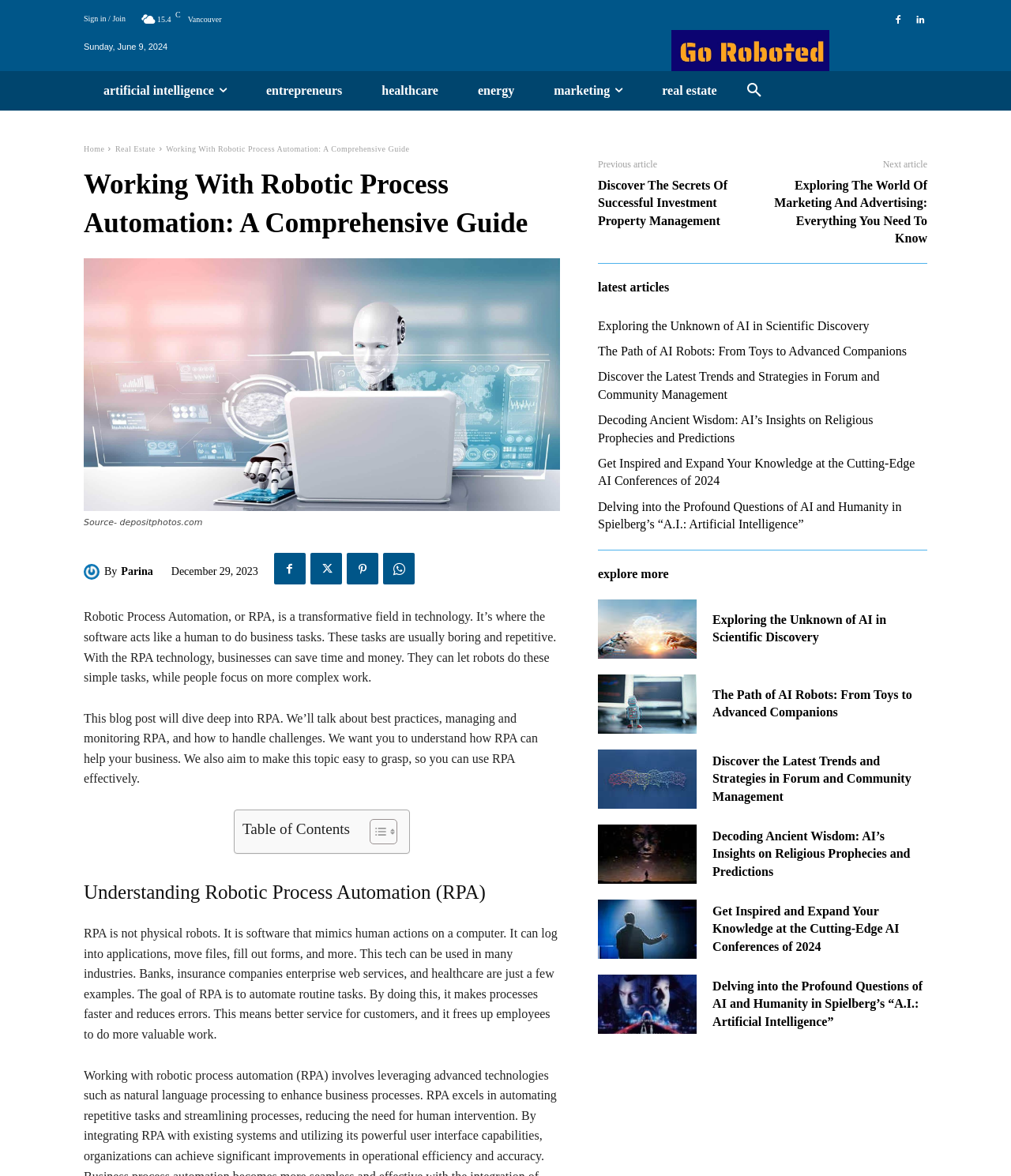From the webpage screenshot, identify the region described by Healthcare. Provide the bounding box coordinates as (top-left x, top-left y, bottom-right x, bottom-right y), with each value being a floating point number between 0 and 1.

[0.358, 0.06, 0.453, 0.093]